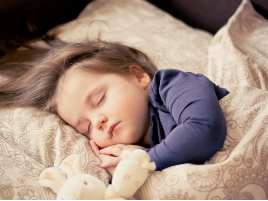Analyze the image and answer the question with as much detail as possible: 
What is the color of the child's hair?

The caption describes the child as having long brown hair, which is a distinctive feature of the child in the image.